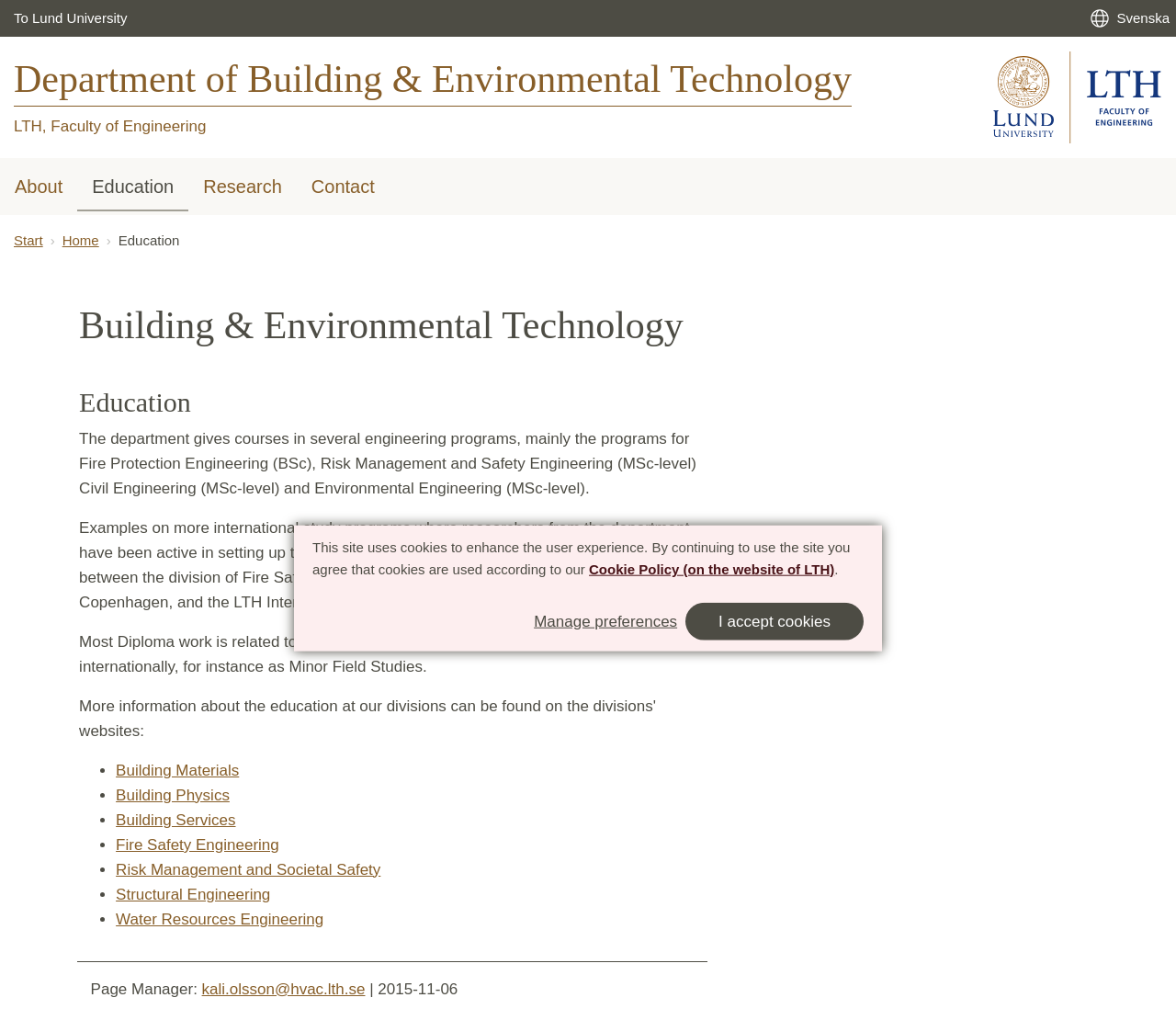Create a full and detailed caption for the entire webpage.

The webpage is about the Department of Building & Environmental Technology, which is part of Lund University's Faculty of Engineering. At the top, there is a toolbar menu with links to Lund University and a language option for Swedish. Below this, there is a heading that reads "Department of Building & Environmental Technology" and a link to the faculty.

On the left side, there is a main menu with links to "About", "Education", "Research", and "Contact". Below this, there is a breadcrumb navigation menu that shows the current page's location within the website.

The main content of the page is divided into sections. The first section has a heading that reads "Building & Environmental Technology" and a subheading that reads "Education". This section provides an overview of the department's educational programs, including courses and international study programs.

The next section lists the department's research areas, which include Building Materials, Building Physics, Building Services, Fire Safety Engineering, Risk Management and Societal Safety, Structural Engineering, and Water Resources Engineering. Each area is represented by a bullet point and a link to more information.

At the bottom of the page, there is a section with information about the page manager, including their email address and the date the page was last updated.